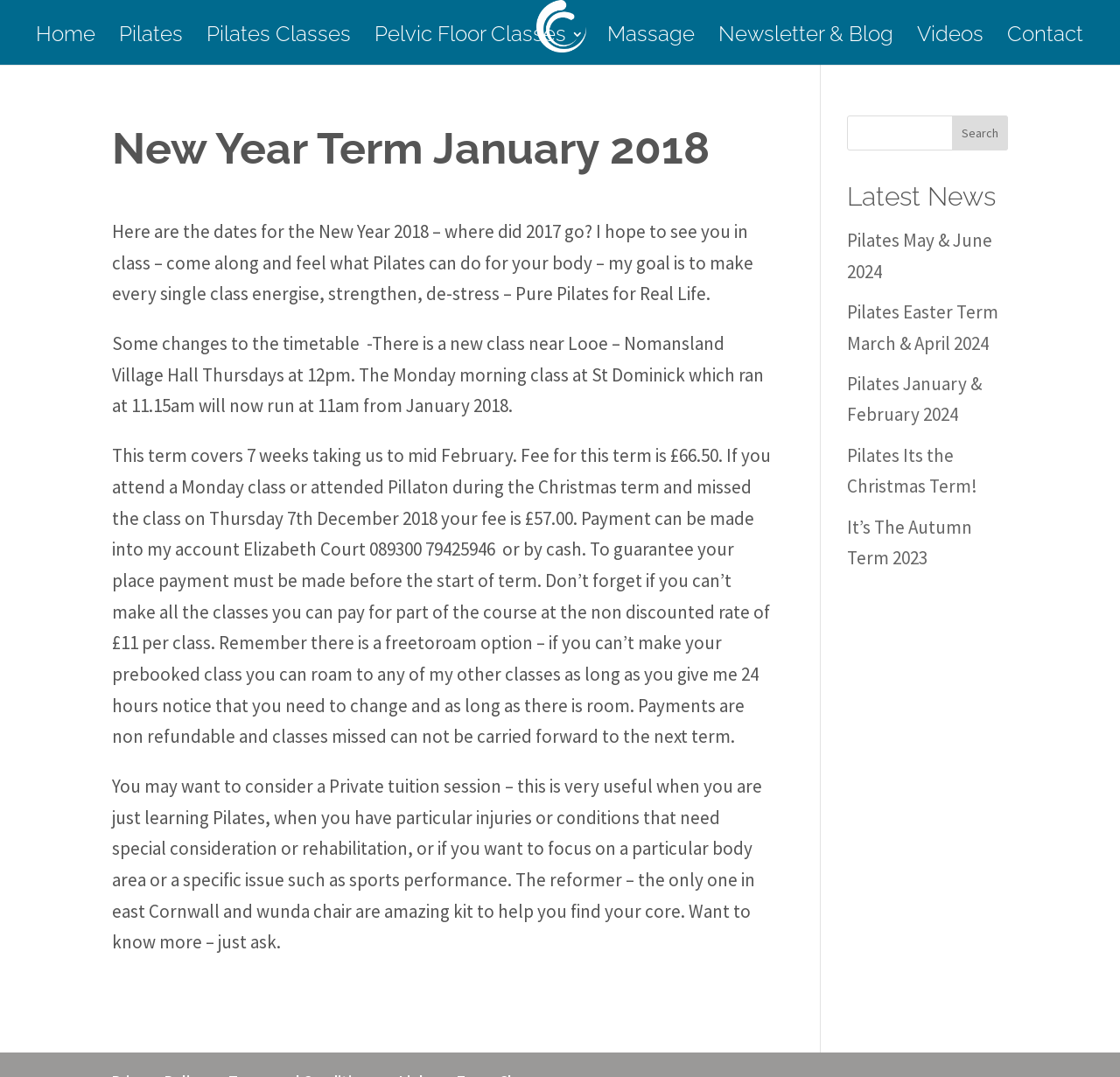Using the information in the image, give a comprehensive answer to the question: 
What is the fee for the current term?

I obtained the answer by reading the StaticText element that states 'Fee for this term is £66.50.'